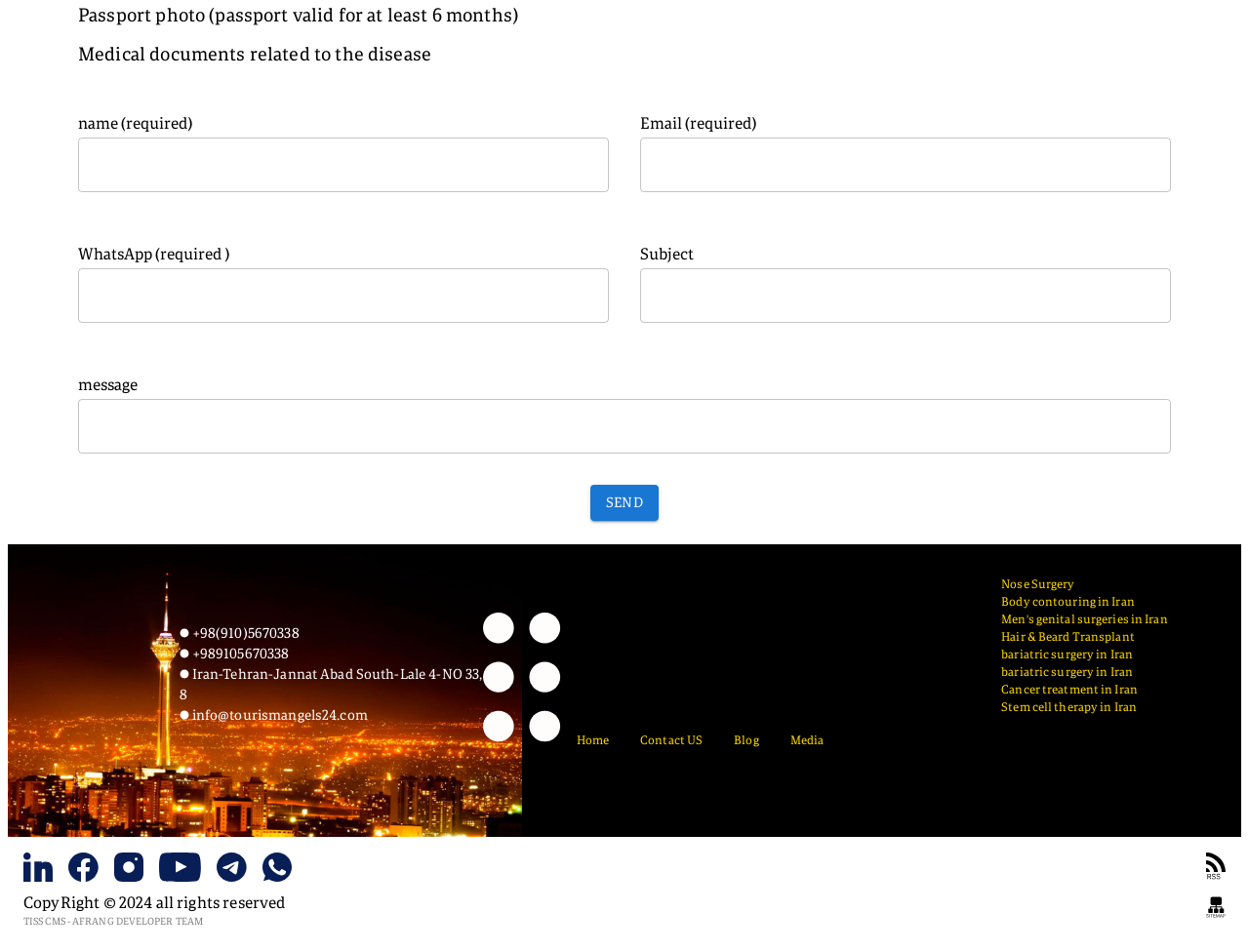What type of medical procedures are mentioned on this webpage?
Based on the visual information, provide a detailed and comprehensive answer.

By analyzing the links on the webpage, I can see that they are related to cosmetic surgeries, such as 'Nose Surgery', 'Body contouring in Iran', and 'Hair & Beard Transplant'. This suggests that the webpage is focused on providing information about cosmetic medical procedures.